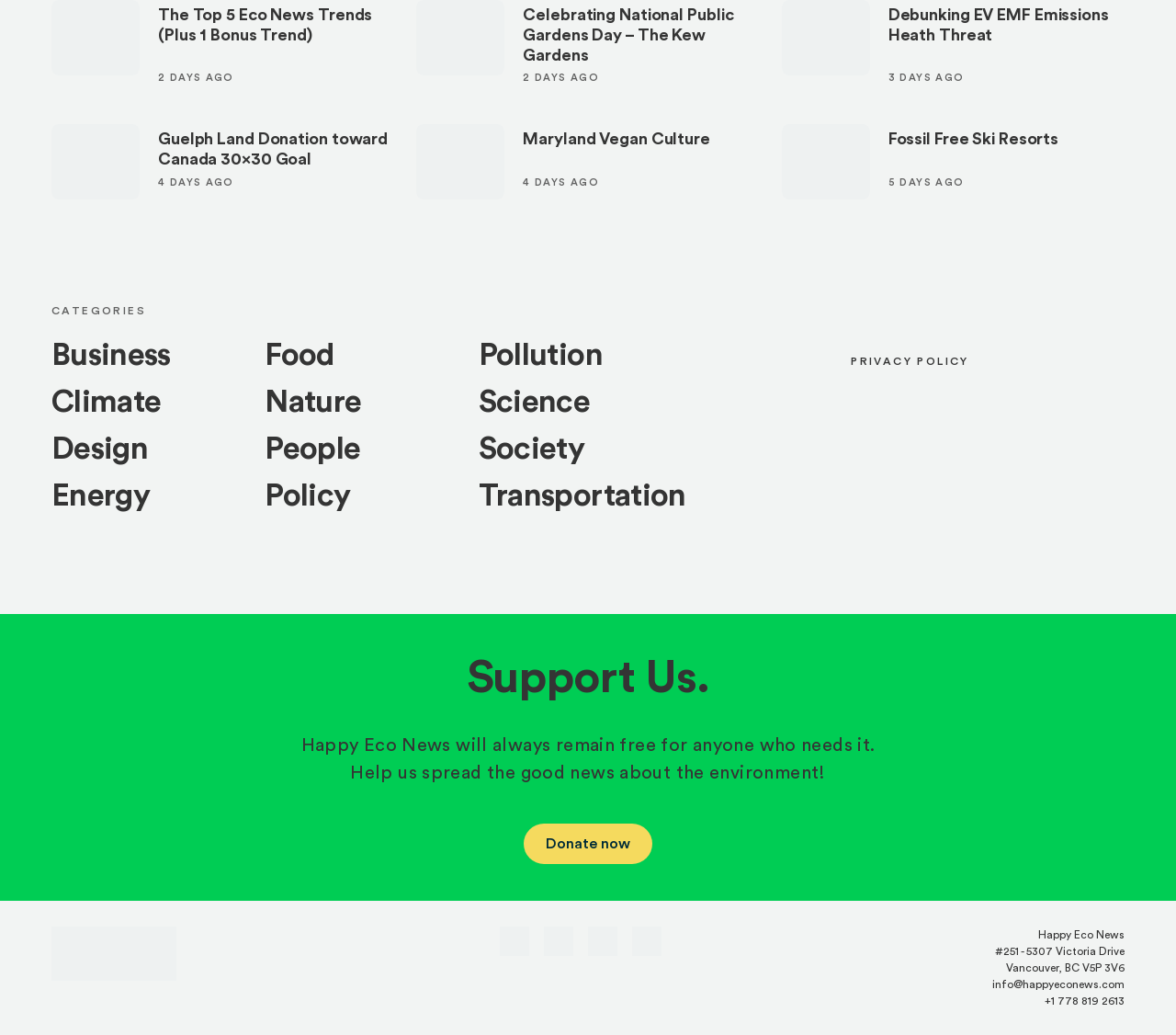Pinpoint the bounding box coordinates of the clickable element to carry out the following instruction: "Explore the category of climate."

[0.044, 0.373, 0.137, 0.403]